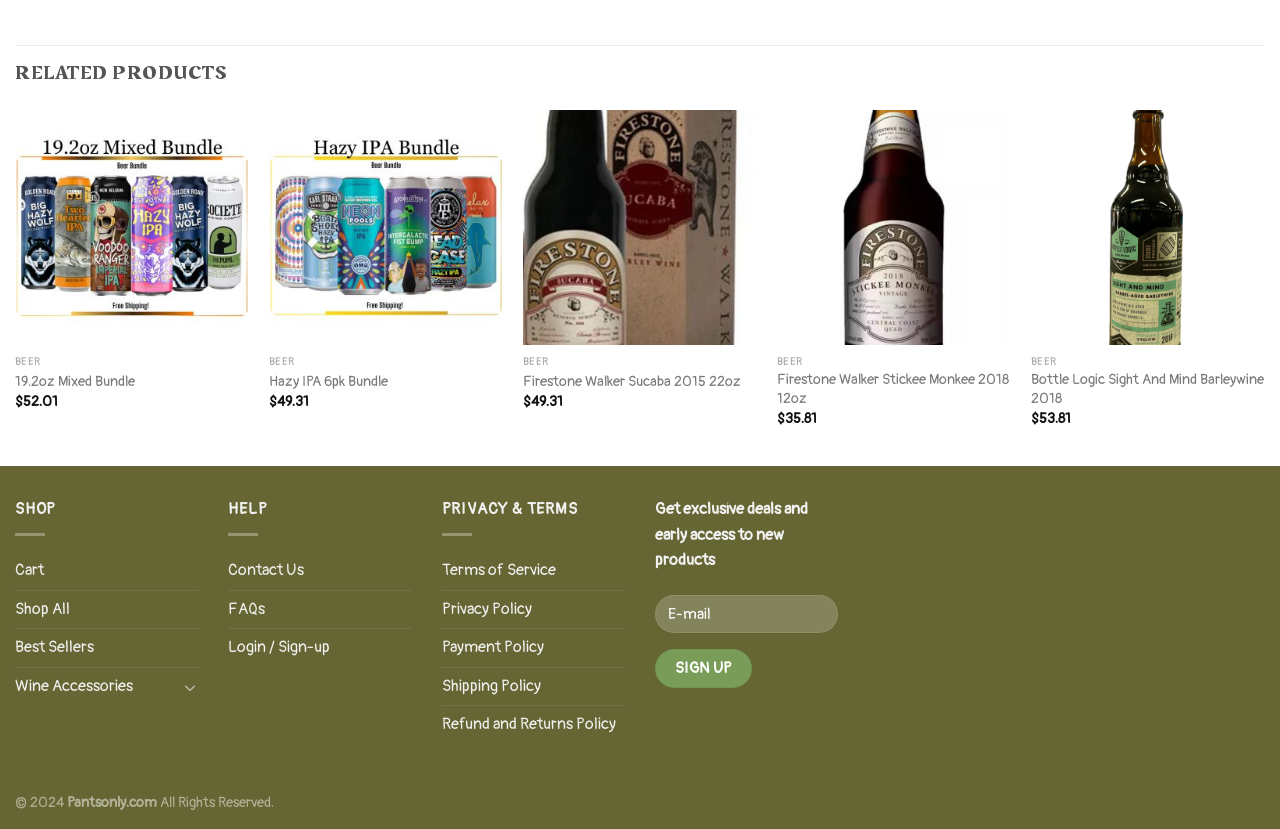Please reply to the following question using a single word or phrase: 
What is the link text of the first 'QUICK VIEW' link?

QUICK VIEW